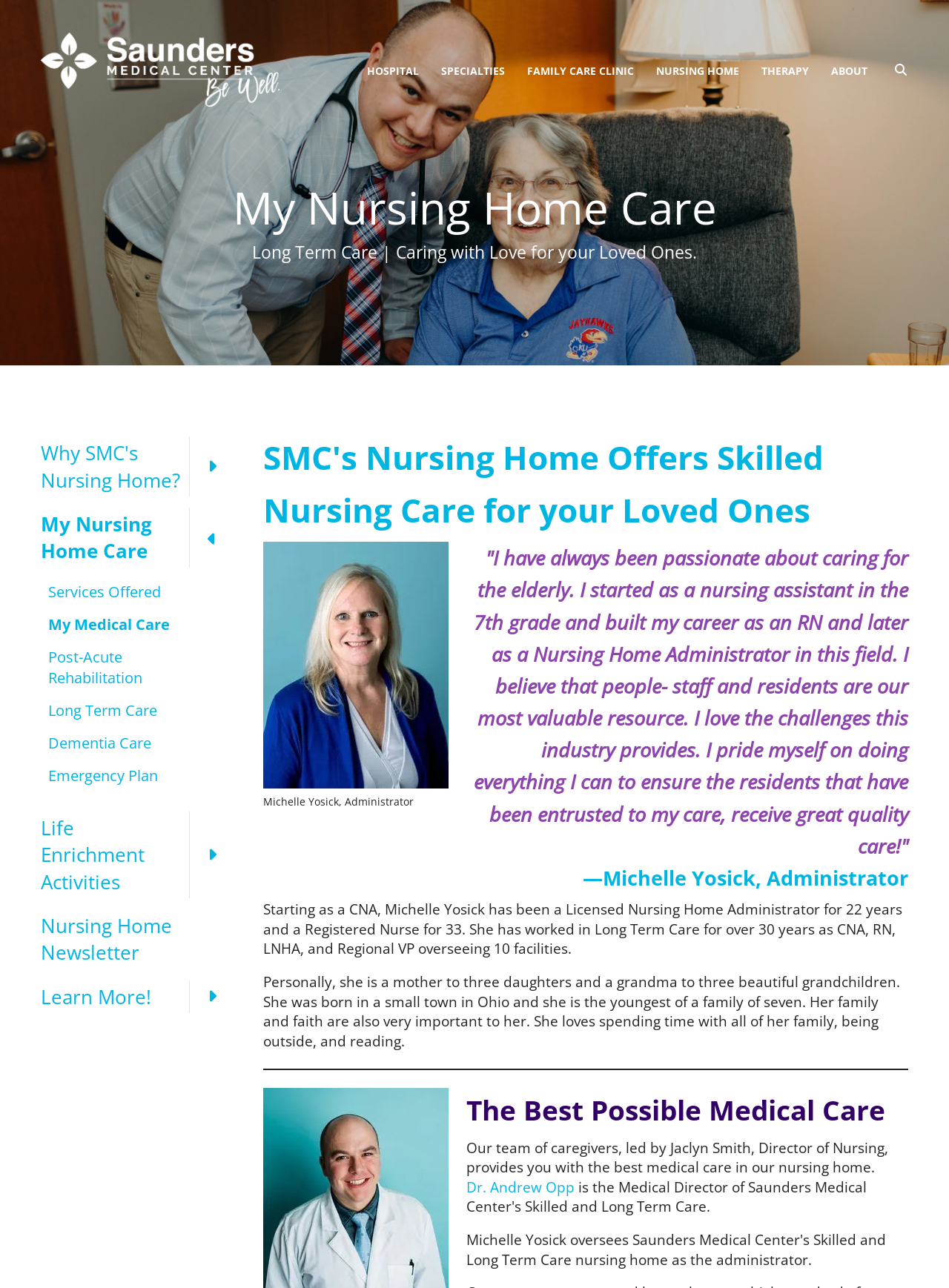Please determine the bounding box coordinates of the section I need to click to accomplish this instruction: "View the profile of 'Dr. Andrew Opp'".

[0.491, 0.914, 0.605, 0.929]